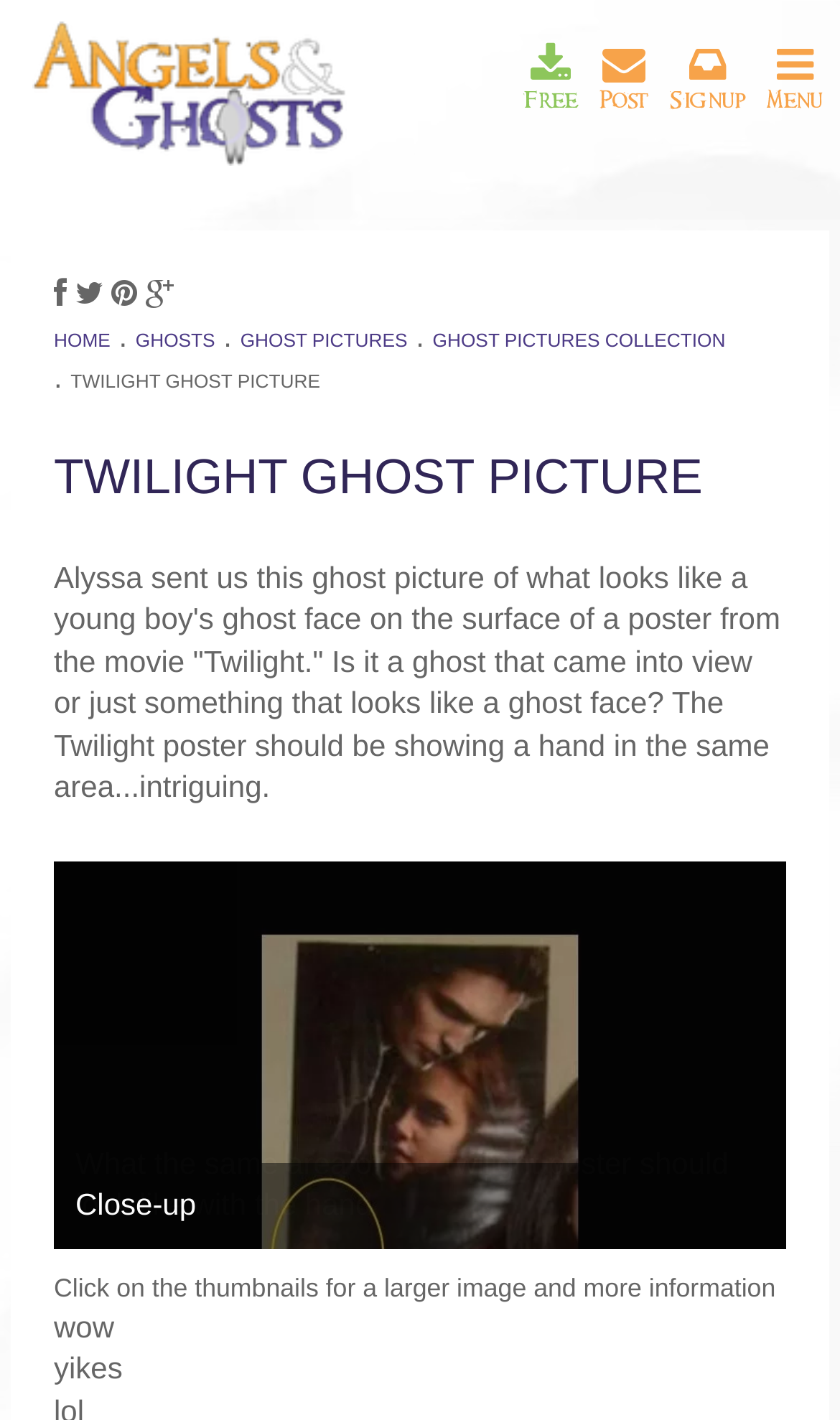Kindly determine the bounding box coordinates for the clickable area to achieve the given instruction: "Click on the 'Free' button".

[0.624, 0.03, 0.688, 0.082]